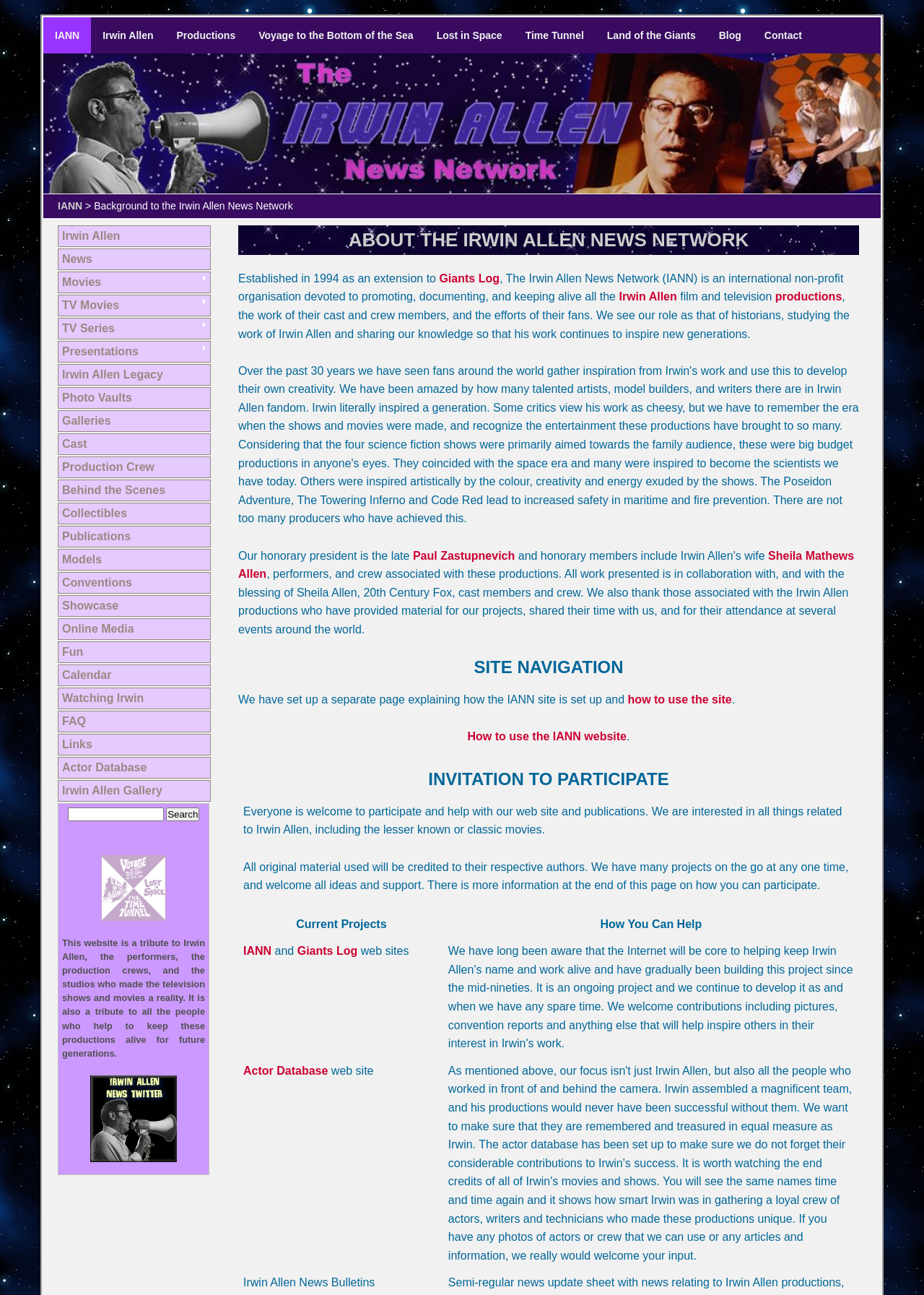Locate and extract the headline of this webpage.

ABOUT THE IRWIN ALLEN NEWS NETWORK